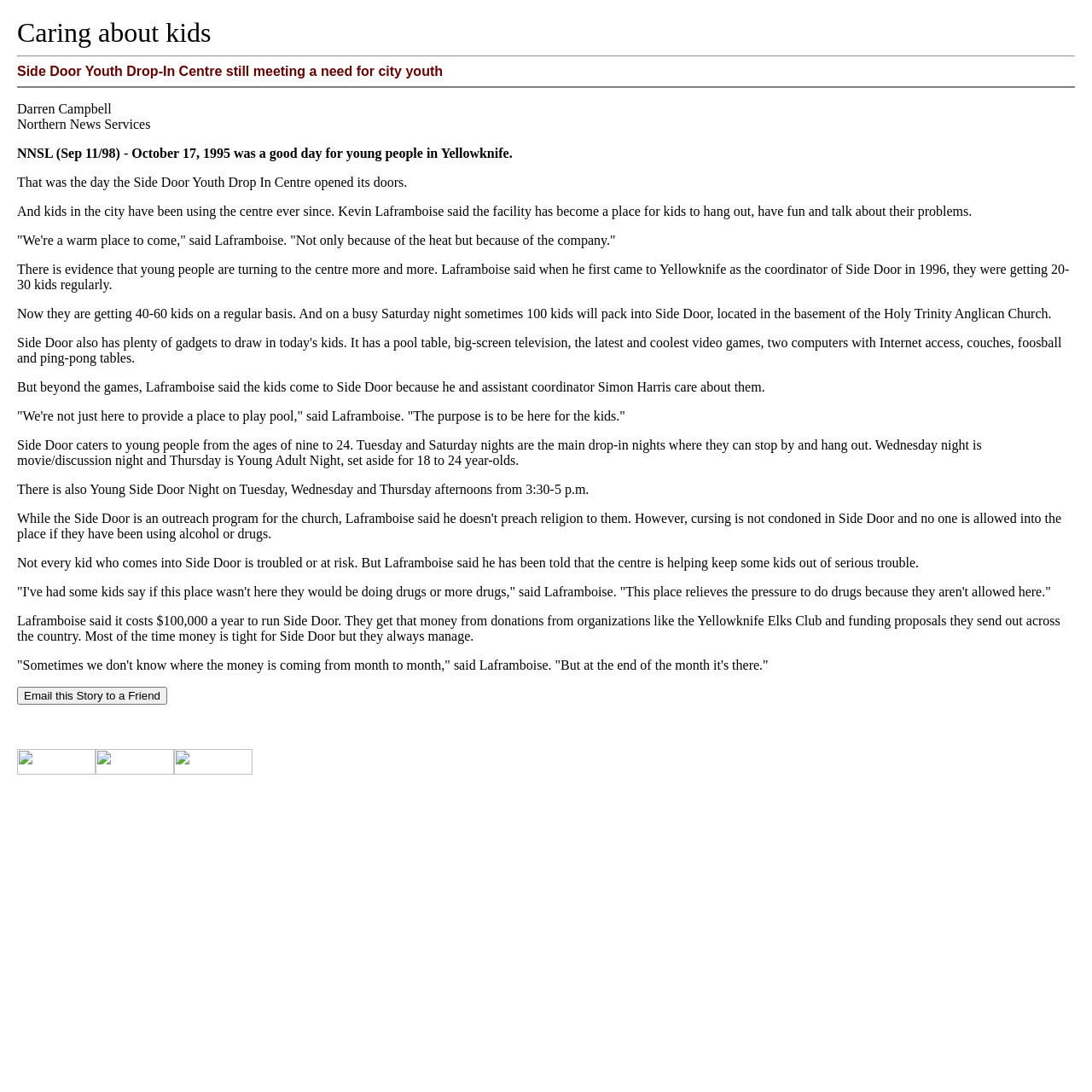Give an extensive and precise description of the webpage.

This webpage is about the Side Door Youth Drop-In Centre in Yellowknife, which provides a safe space for young people to hang out, have fun, and talk about their problems. The centre has been open since 1995 and has become a popular spot for kids, with 40-60 kids visiting regularly and up to 100 kids on busy Saturday nights.

The webpage features a long article about the centre, which is divided into multiple paragraphs. The article is located at the top of the page, spanning almost the entire width of the page. There are two horizontal separators above and below the article, which separate it from the rest of the content.

The article is written in a formal tone and provides detailed information about the centre, including its history, facilities, and services. It also quotes the coordinator of the centre, Kevin Laframboise, who talks about the centre's purpose and impact on the community.

Below the article, there is a button that allows users to "Email this Story to a Friend". There are also three small images, likely representing links, located at the bottom of the page.

Overall, the webpage is focused on providing information about the Side Door Youth Drop-In Centre and its importance in the community. The layout is simple and easy to follow, with a clear hierarchy of content.